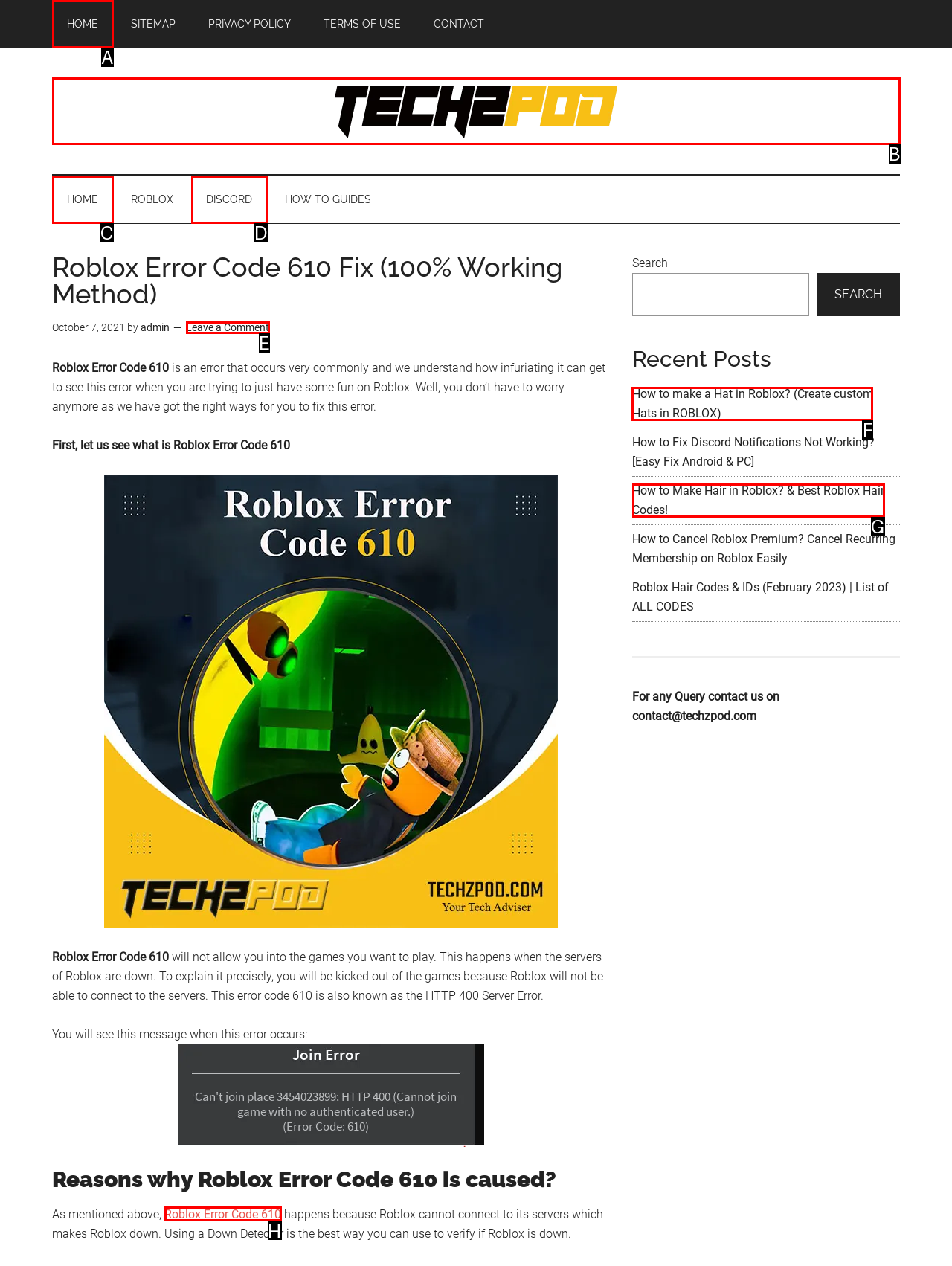To achieve the task: Read the article about 'How to make a Hat in Roblox?', which HTML element do you need to click?
Respond with the letter of the correct option from the given choices.

F